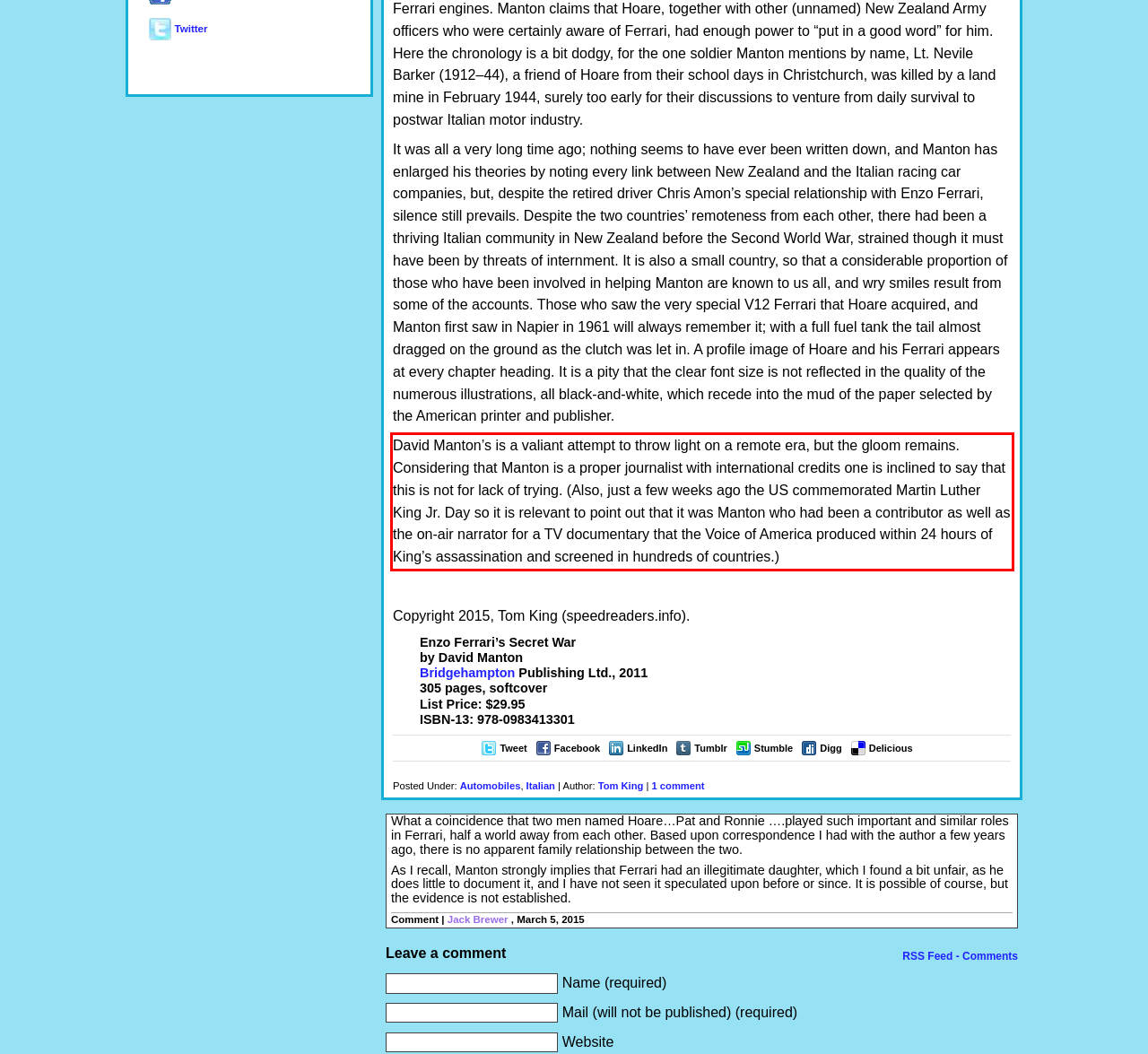Please identify and extract the text content from the UI element encased in a red bounding box on the provided webpage screenshot.

David Manton’s is a valiant attempt to throw light on a remote era, but the gloom remains. Considering that Manton is a proper journalist with international credits one is inclined to say that this is not for lack of trying. (Also, just a few weeks ago the US commemorated Martin Luther King Jr. Day so it is relevant to point out that it was Manton who had been a contributor as well as the on-air narrator for a TV documentary that the Voice of America produced within 24 hours of King’s assassination and screened in hundreds of countries.)